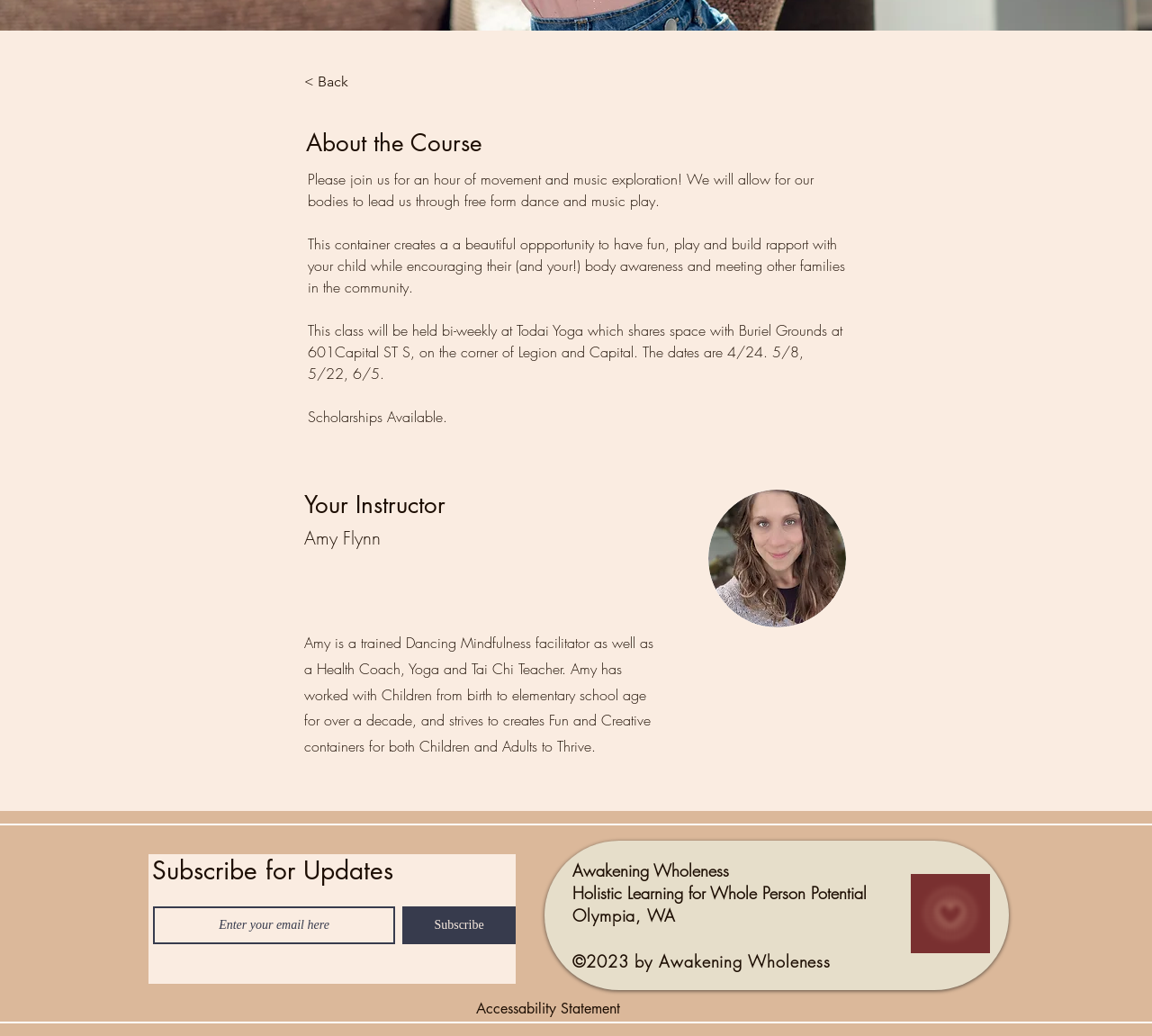Answer the following query with a single word or phrase:
What is the name of the organization?

Awakening Wholeness